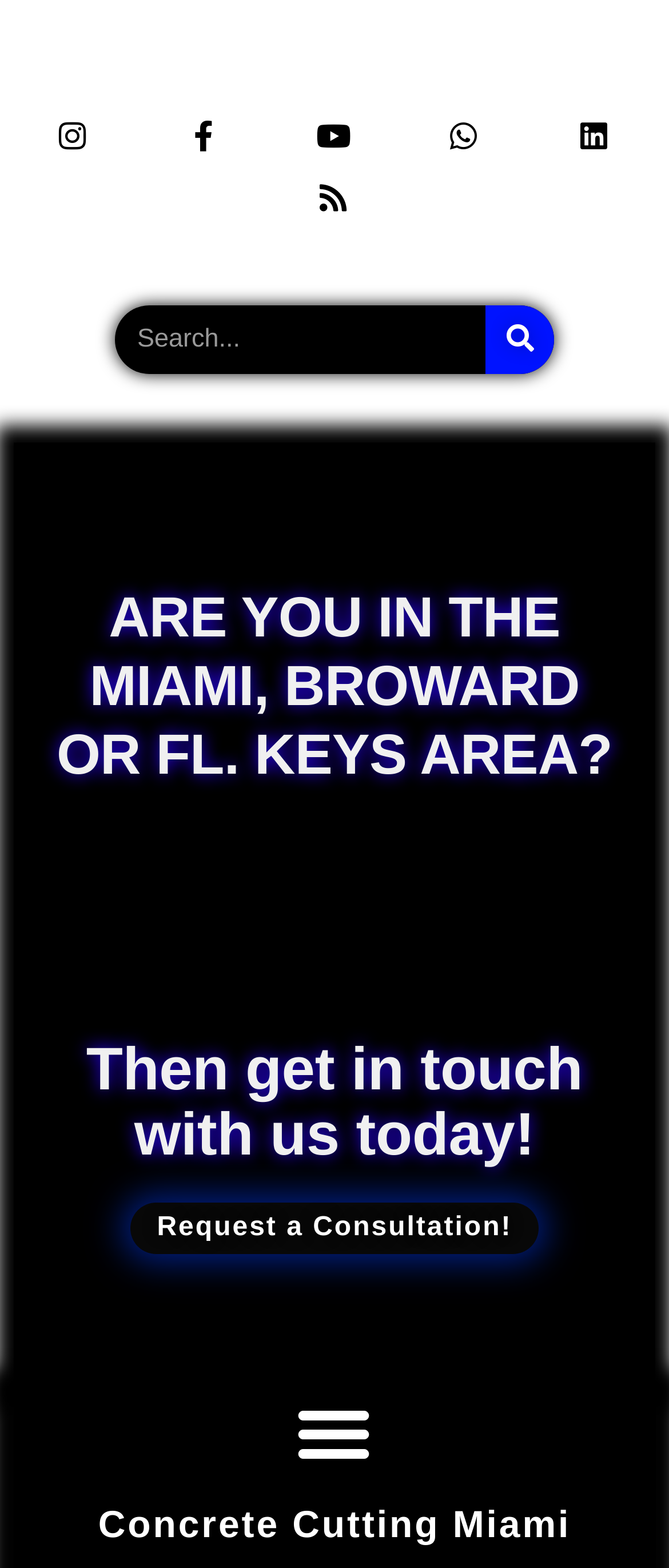Please determine the bounding box coordinates, formatted as (top-left x, top-left y, bottom-right x, bottom-right y), with all values as floating point numbers between 0 and 1. Identify the bounding box of the region described as: Concrete Cutting Miami

[0.147, 0.919, 0.853, 0.946]